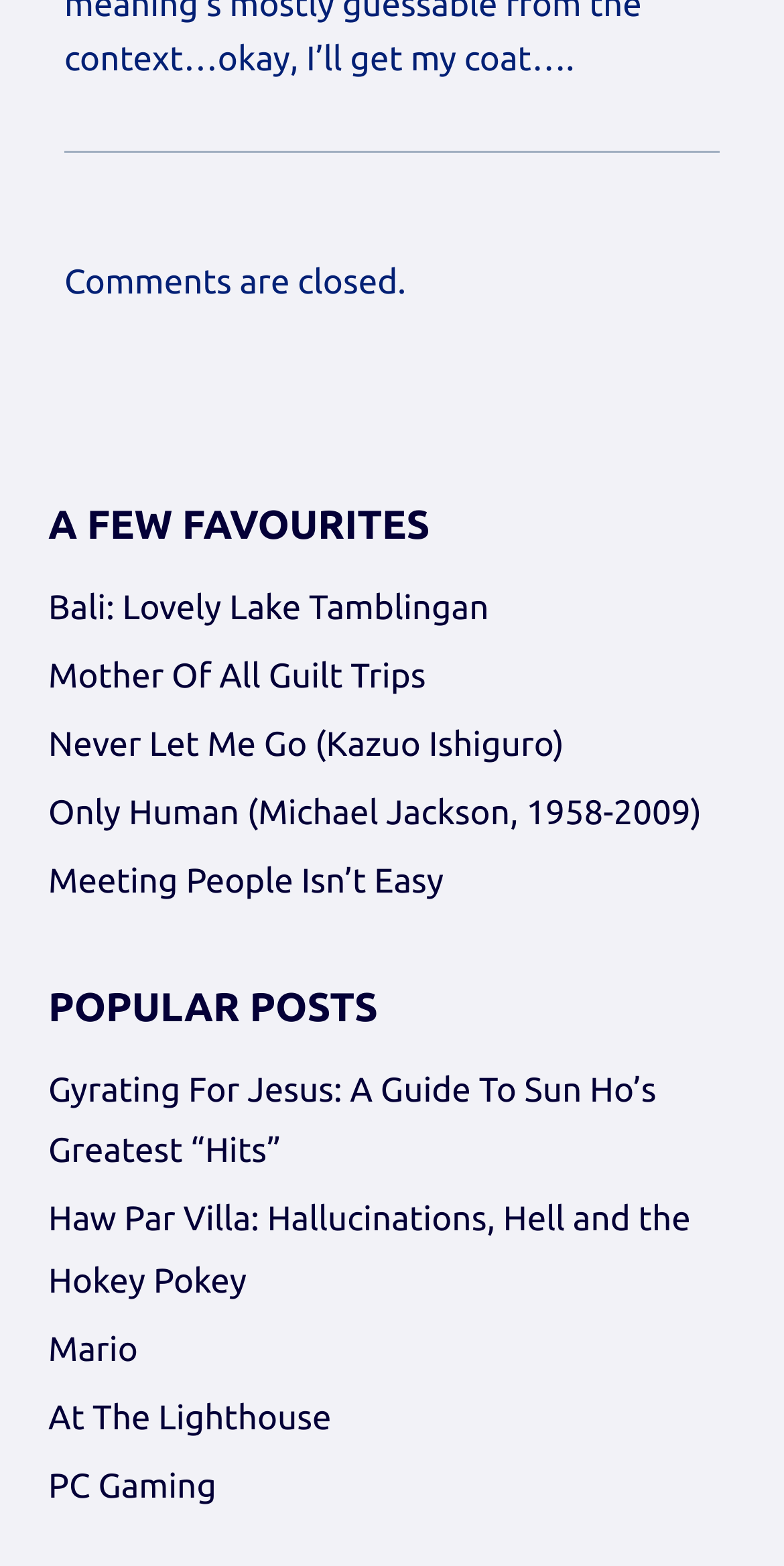From the screenshot, find the bounding box of the UI element matching this description: "PC Gaming". Supply the bounding box coordinates in the form [left, top, right, bottom], each a float between 0 and 1.

[0.062, 0.928, 0.938, 0.972]